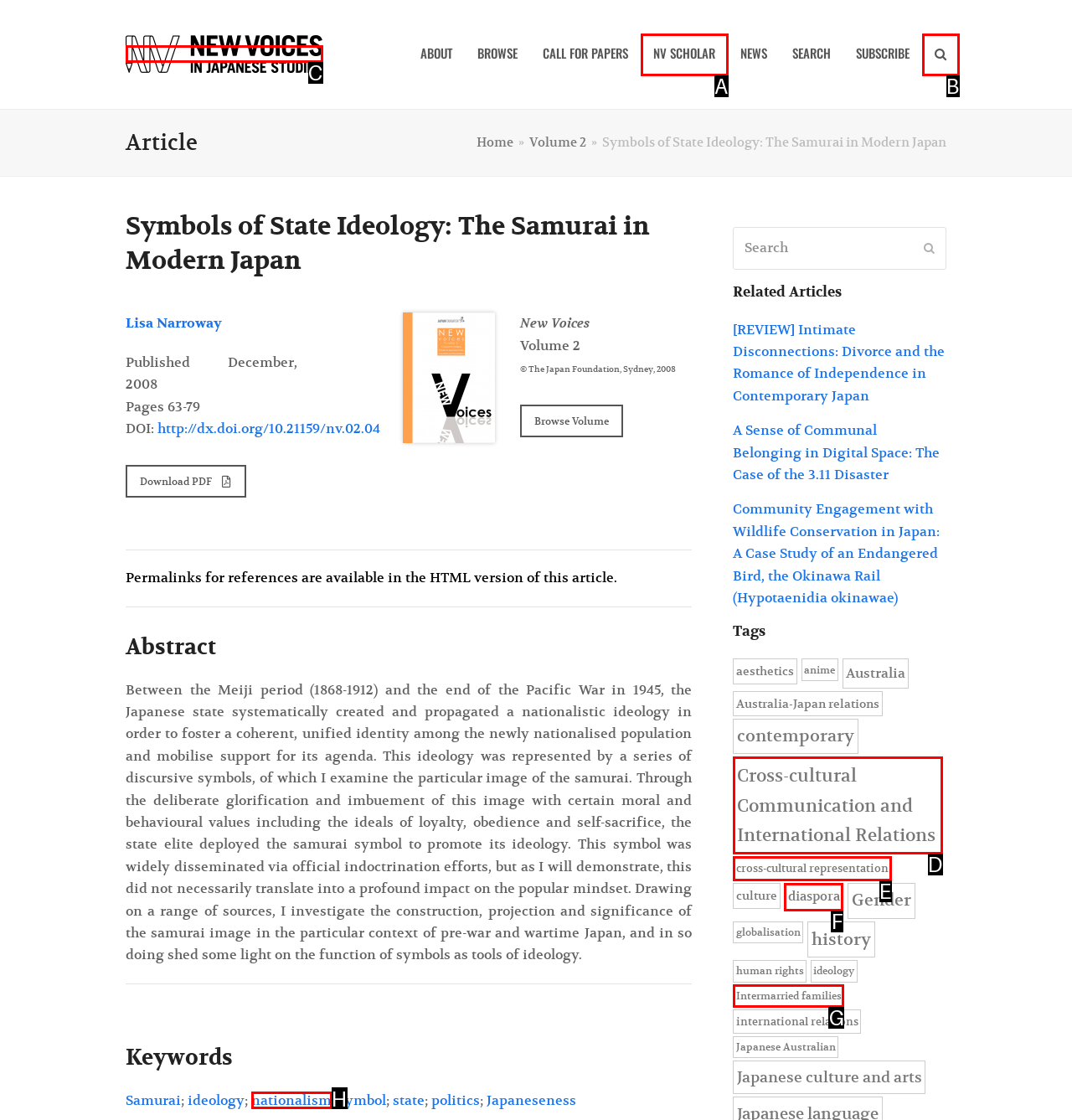Select the option that matches the description: cross-cultural representation. Answer with the letter of the correct option directly.

E